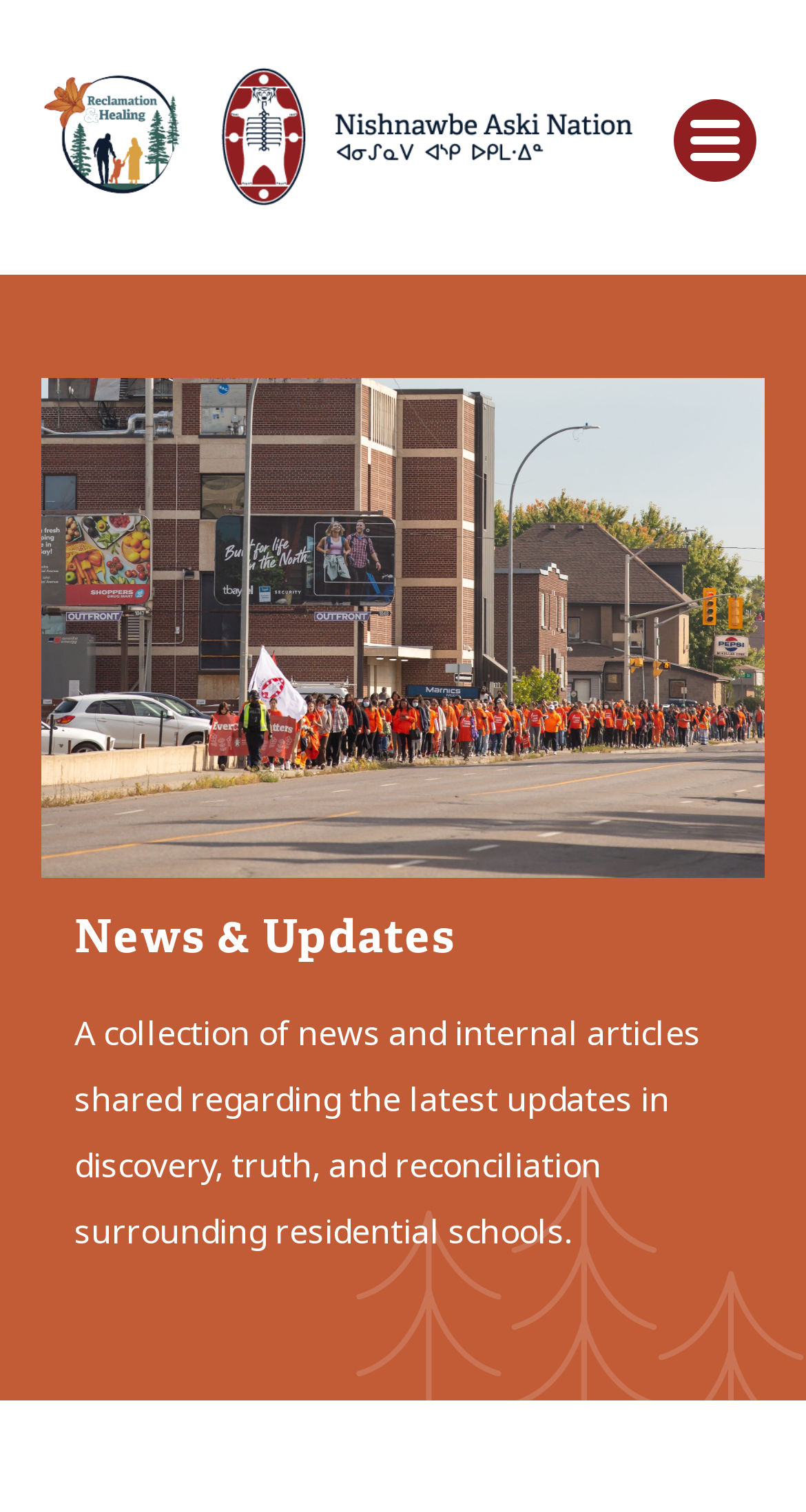How many images are on the page?
Using the image, answer in one word or phrase.

3